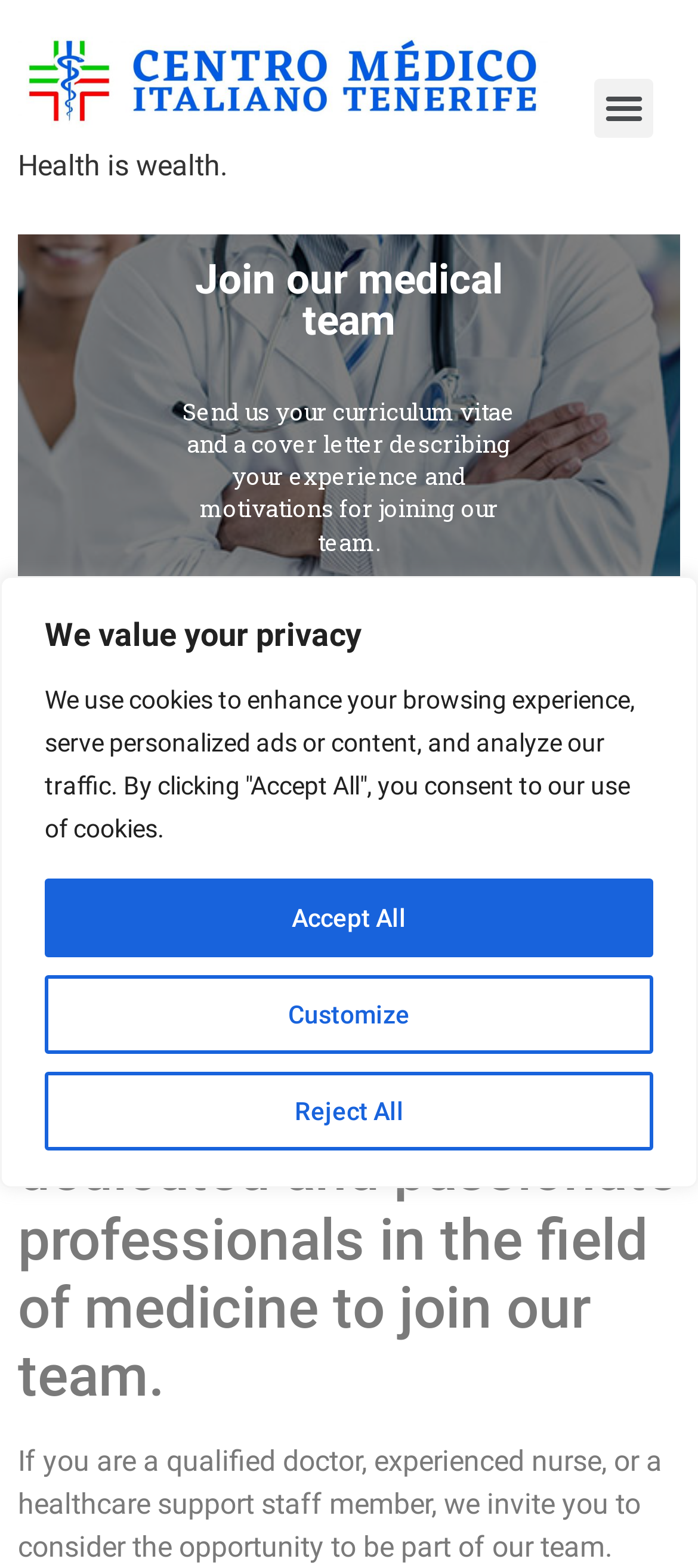What is the name of the medical center?
Using the details shown in the screenshot, provide a comprehensive answer to the question.

The name of the medical center is 'CENTRO MEDICO ITALIANO TENERIFE', which is displayed as a link and an image at the top of the webpage.